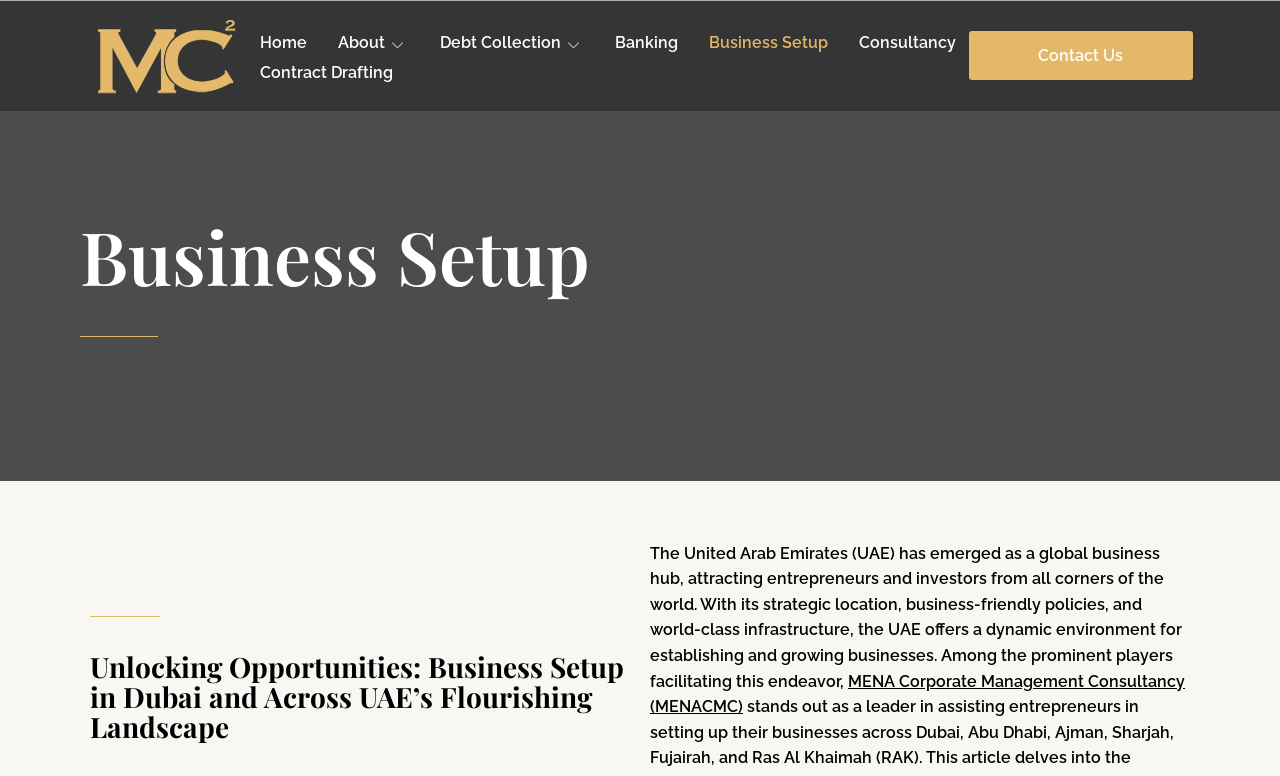Please indicate the bounding box coordinates for the clickable area to complete the following task: "Click the 'menacmc logo' link". The coordinates should be specified as four float numbers between 0 and 1, i.e., [left, top, right, bottom].

[0.062, 0.013, 0.194, 0.13]